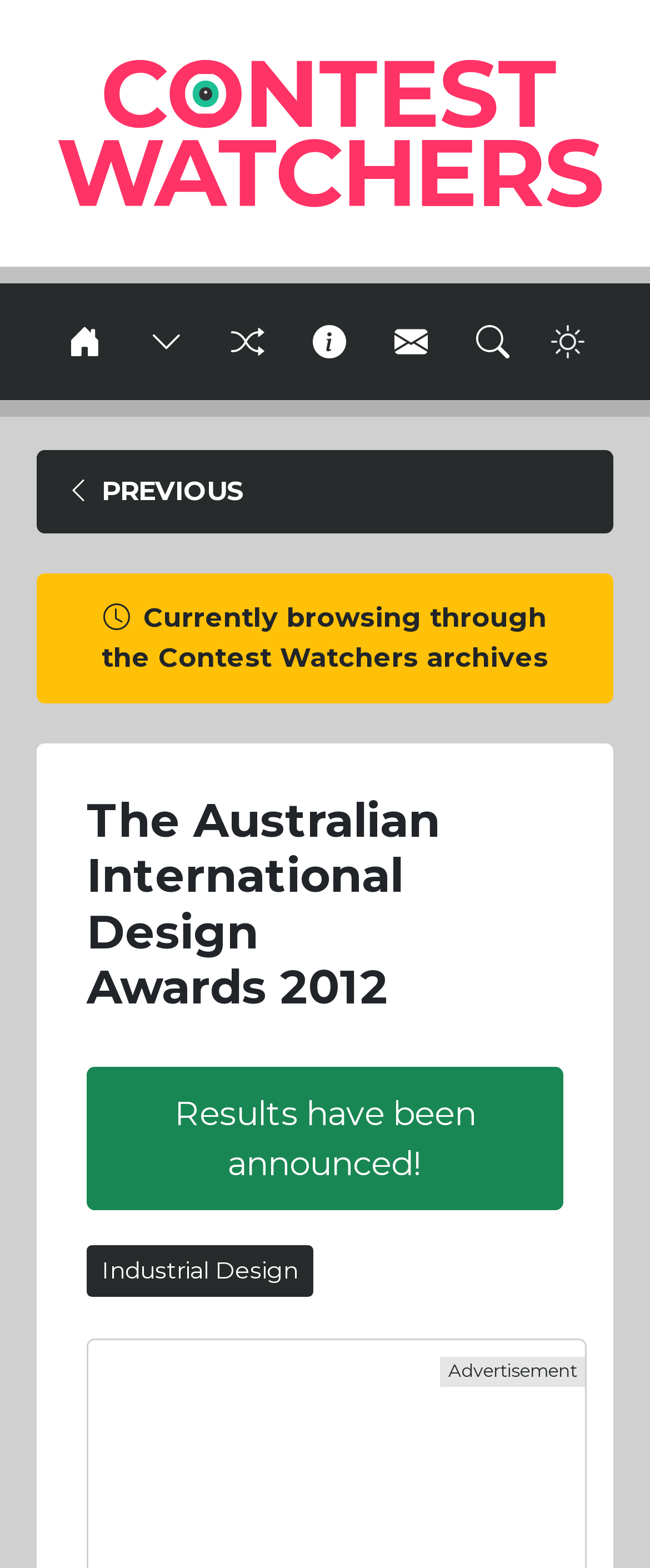Point out the bounding box coordinates of the section to click in order to follow this instruction: "View Results of The Australian International Design Awards 2012".

[0.133, 0.68, 0.867, 0.771]